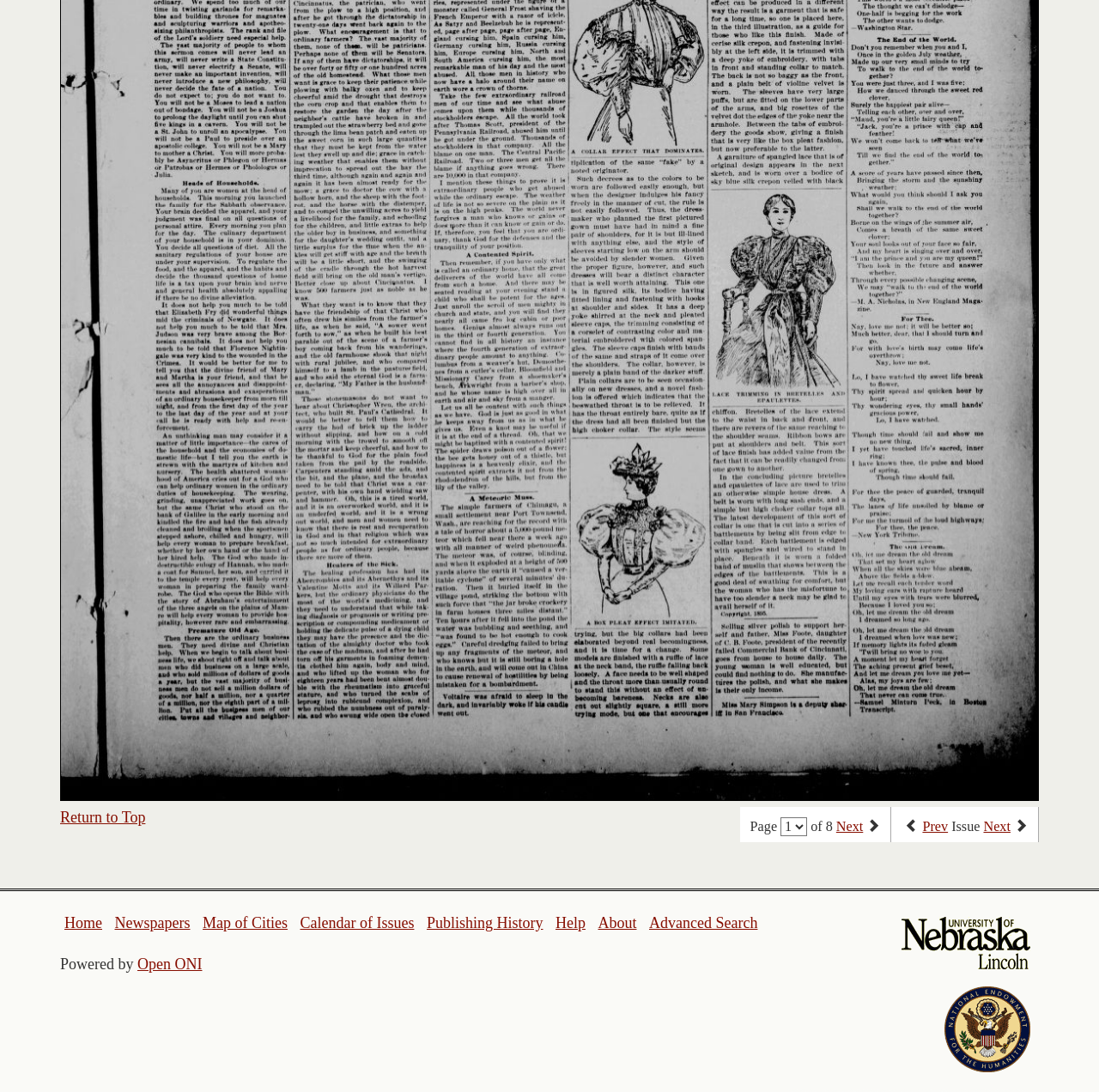Use a single word or phrase to answer this question: 
What is the text below the 'Return to Top' link?

Page